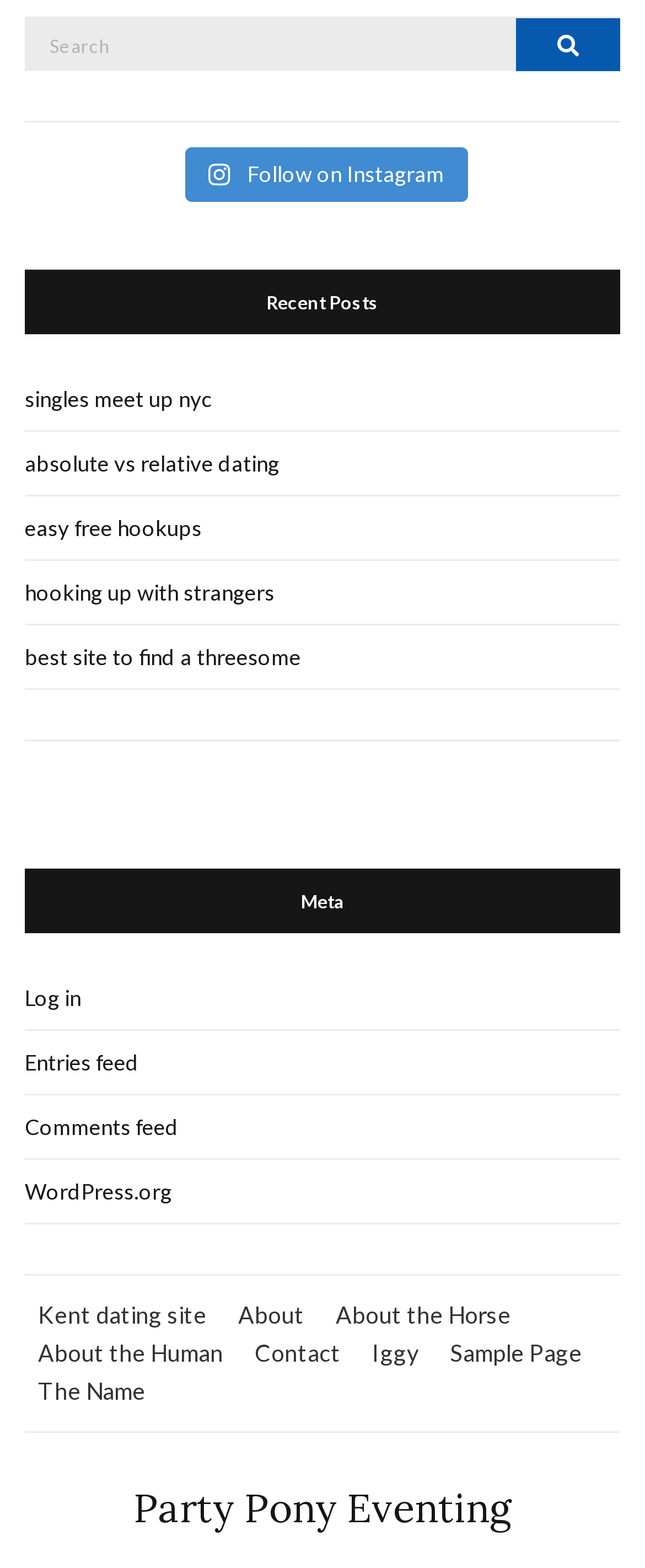Locate the coordinates of the bounding box for the clickable region that fulfills this instruction: "Log in".

[0.038, 0.616, 0.962, 0.658]